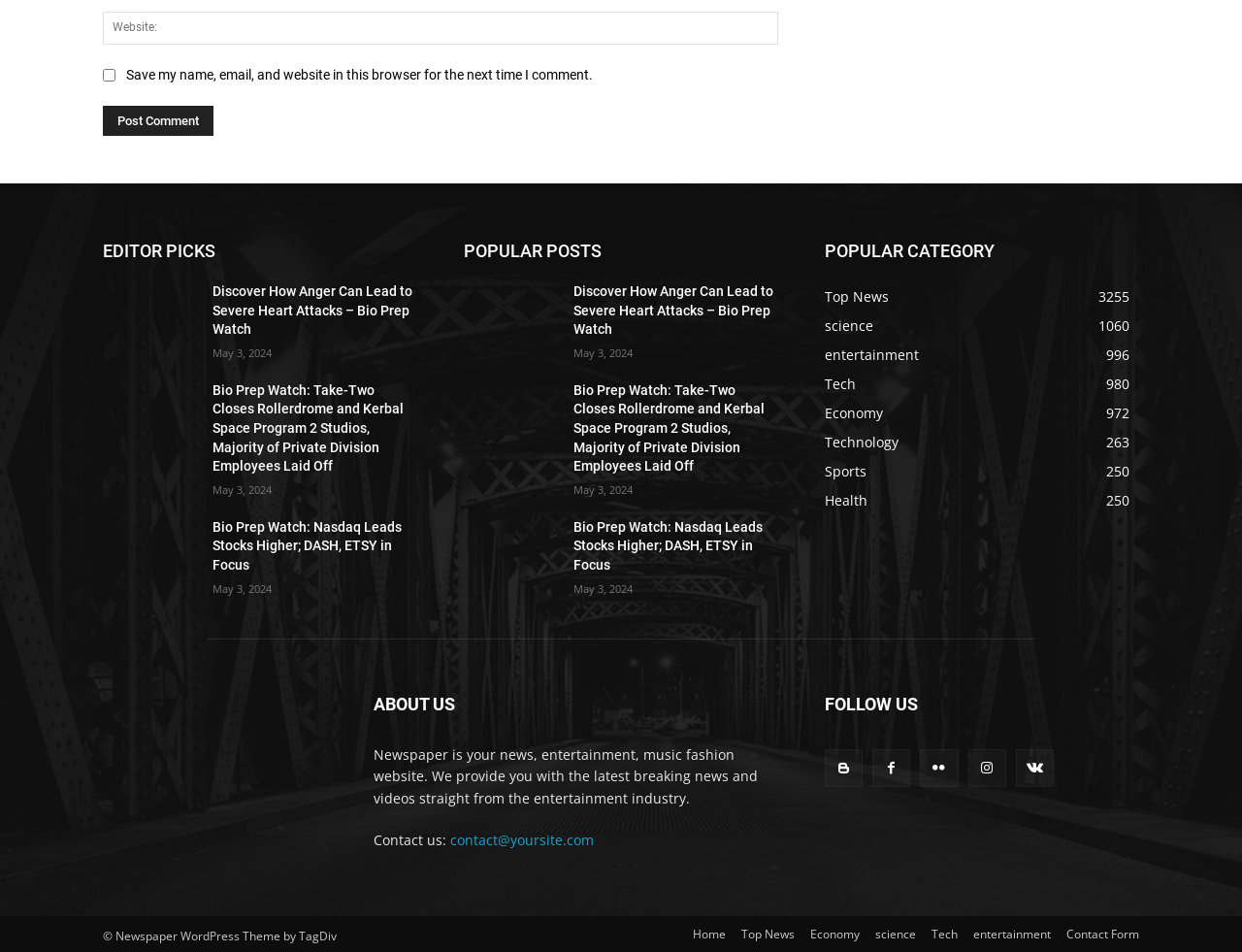Identify the bounding box coordinates for the UI element described as: "name="submit" value="Post Comment"".

[0.083, 0.11, 0.172, 0.142]